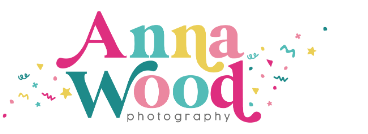Please examine the image and provide a detailed answer to the question: What type of photography service does the logo represent?

The logo design of 'Anna Wood Photography' sets the tone for a cheerful and professional photography service, particularly in the realm of weddings and special occasions. The use of vibrant colors and whimsical elements suggests that the photography service is focused on capturing joyful and memorable moments.